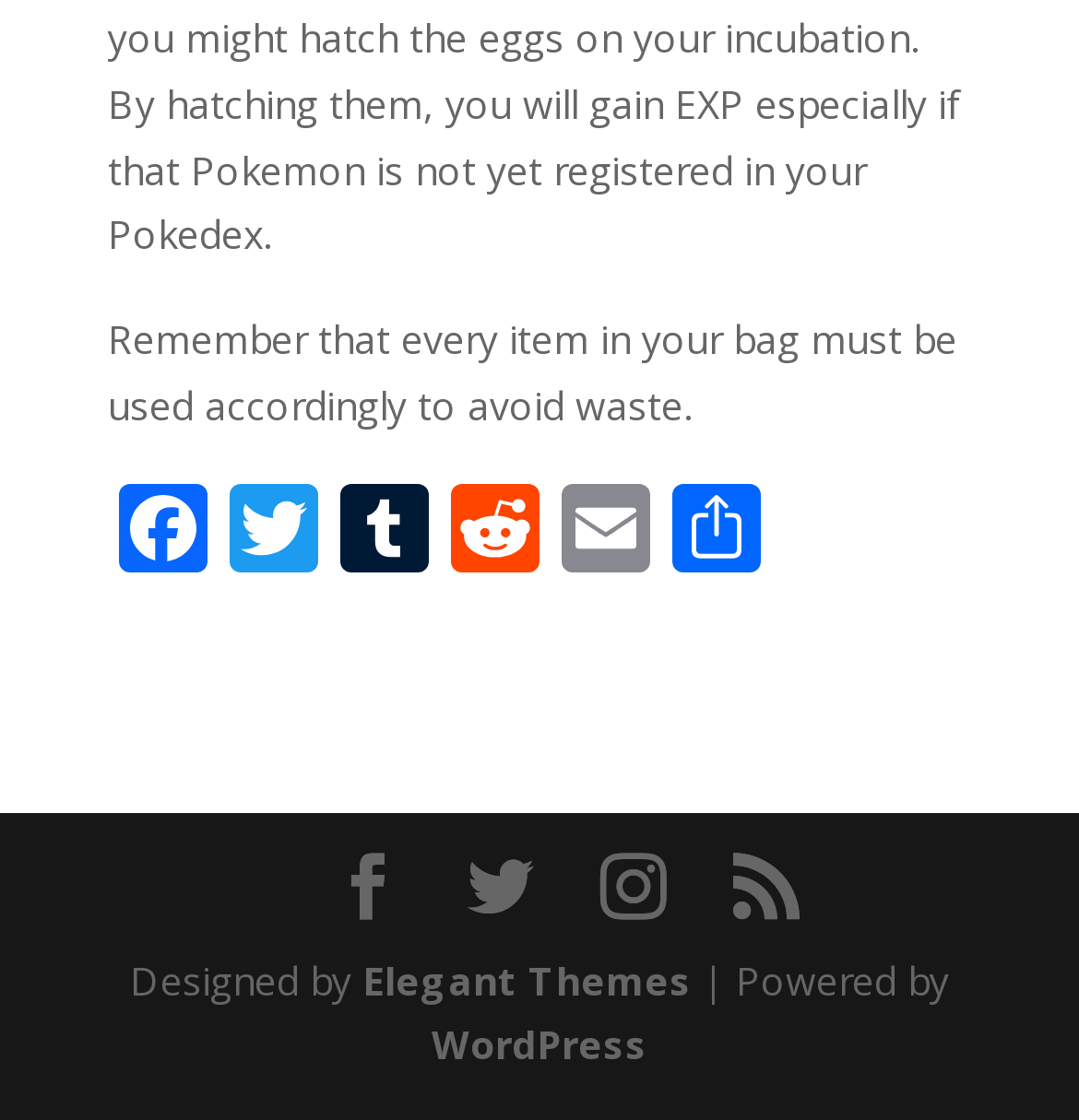Find the bounding box coordinates of the area to click in order to follow the instruction: "Check WordPress".

[0.4, 0.909, 0.6, 0.956]